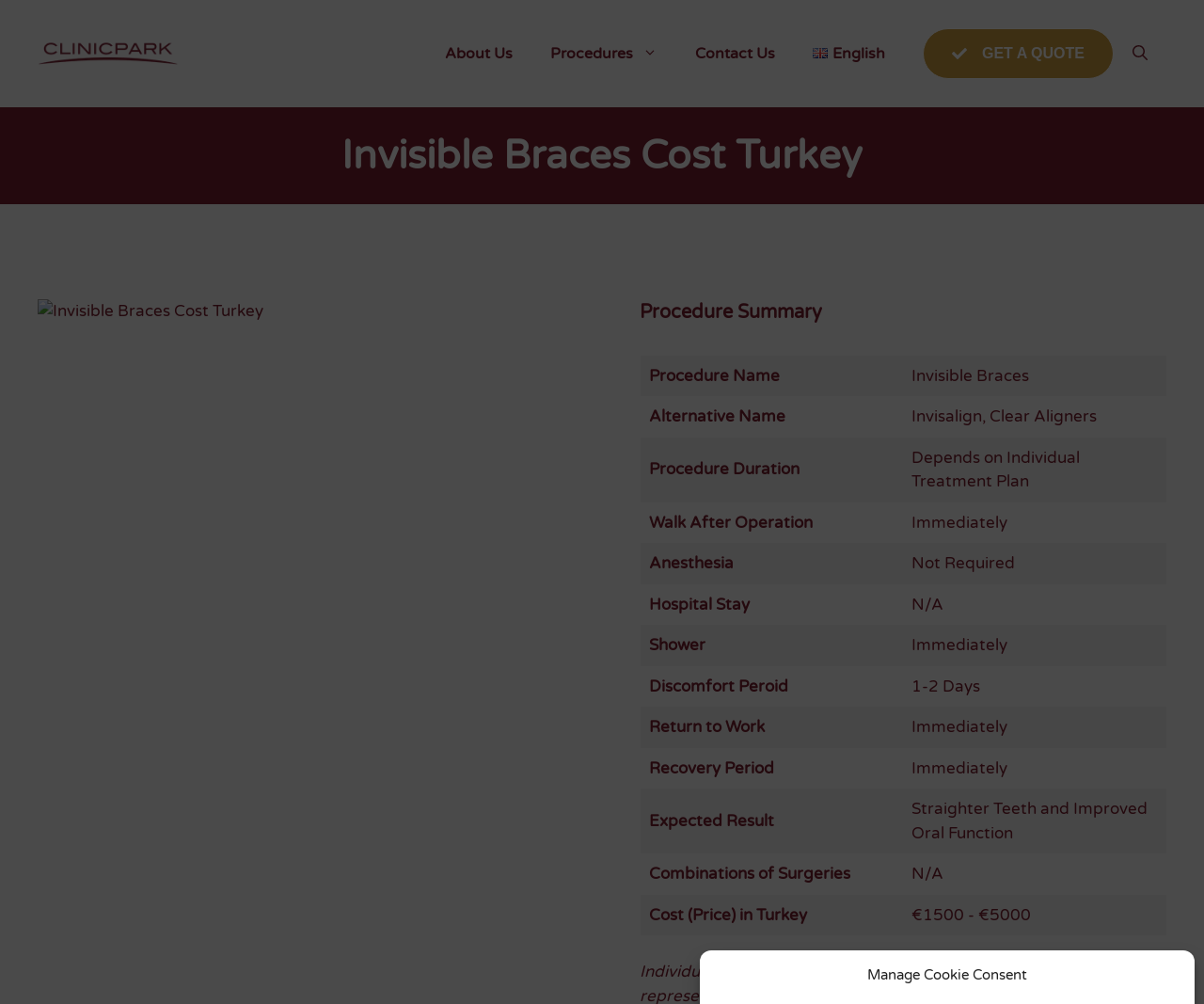Provide the bounding box for the UI element matching this description: "GET A QUOTE".

[0.766, 0.028, 0.925, 0.079]